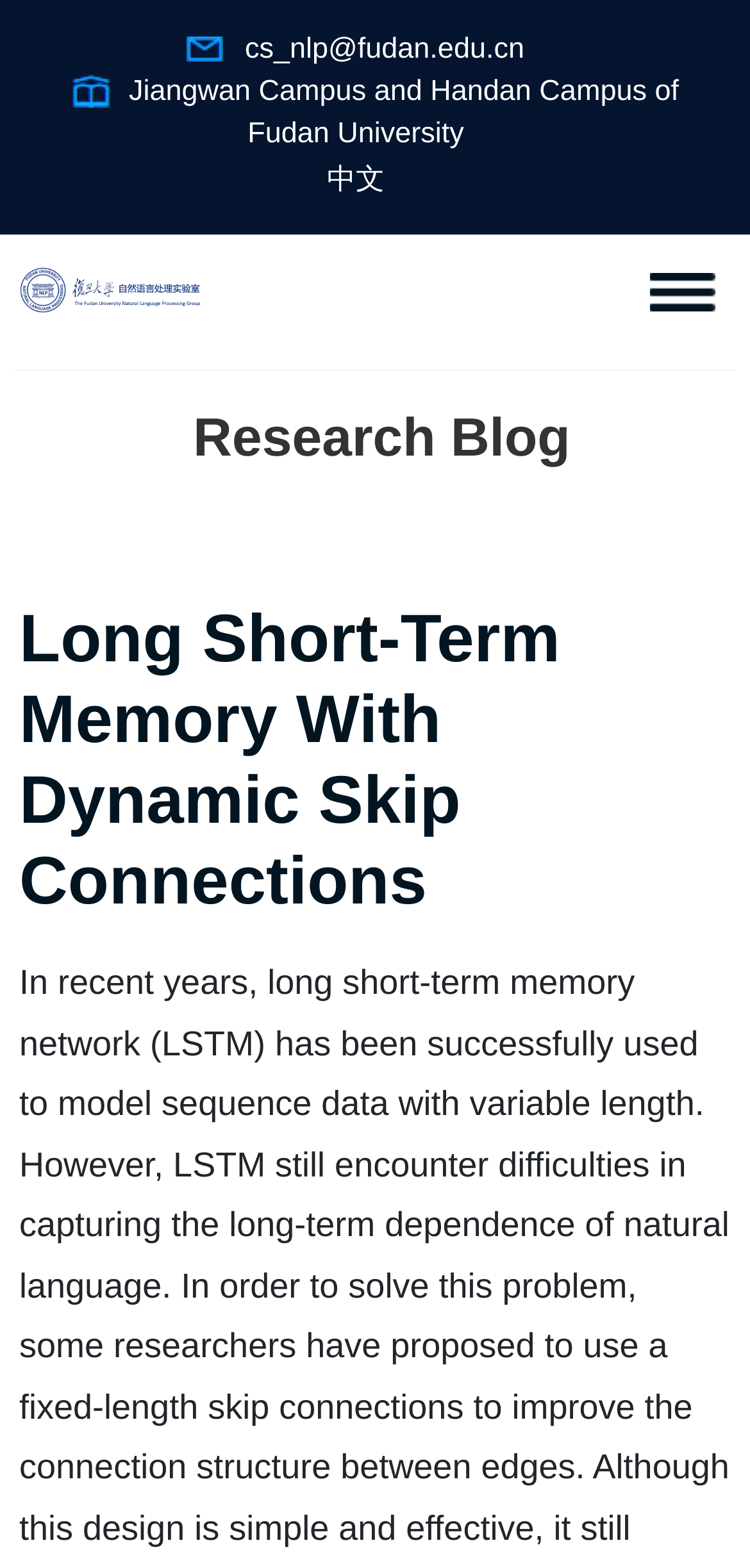What is the title of the research blog post?
Answer the question with detailed information derived from the image.

I found the title of the research blog post by looking at the heading element with the text 'Long Short-Term Memory With Dynamic Skip Connections' which is located below the main heading of the page.